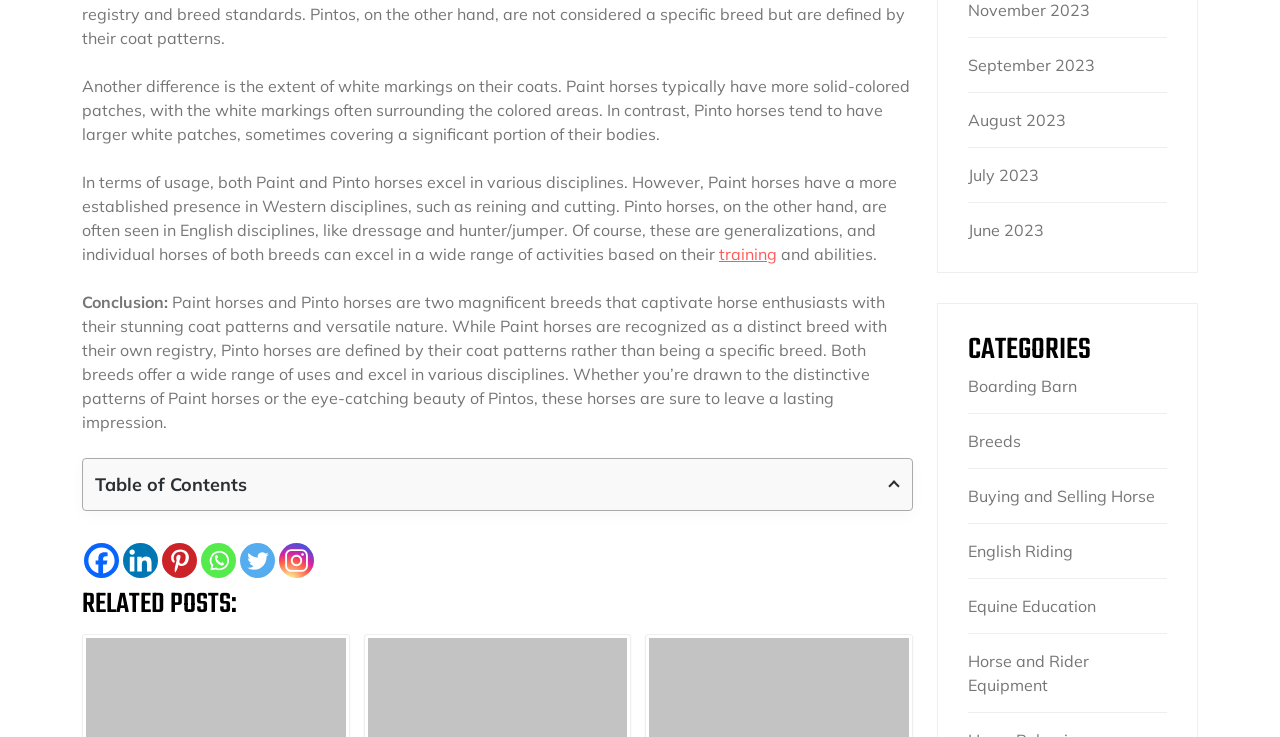Provide the bounding box coordinates for the area that should be clicked to complete the instruction: "Click the link to learn more about training".

[0.562, 0.33, 0.607, 0.358]